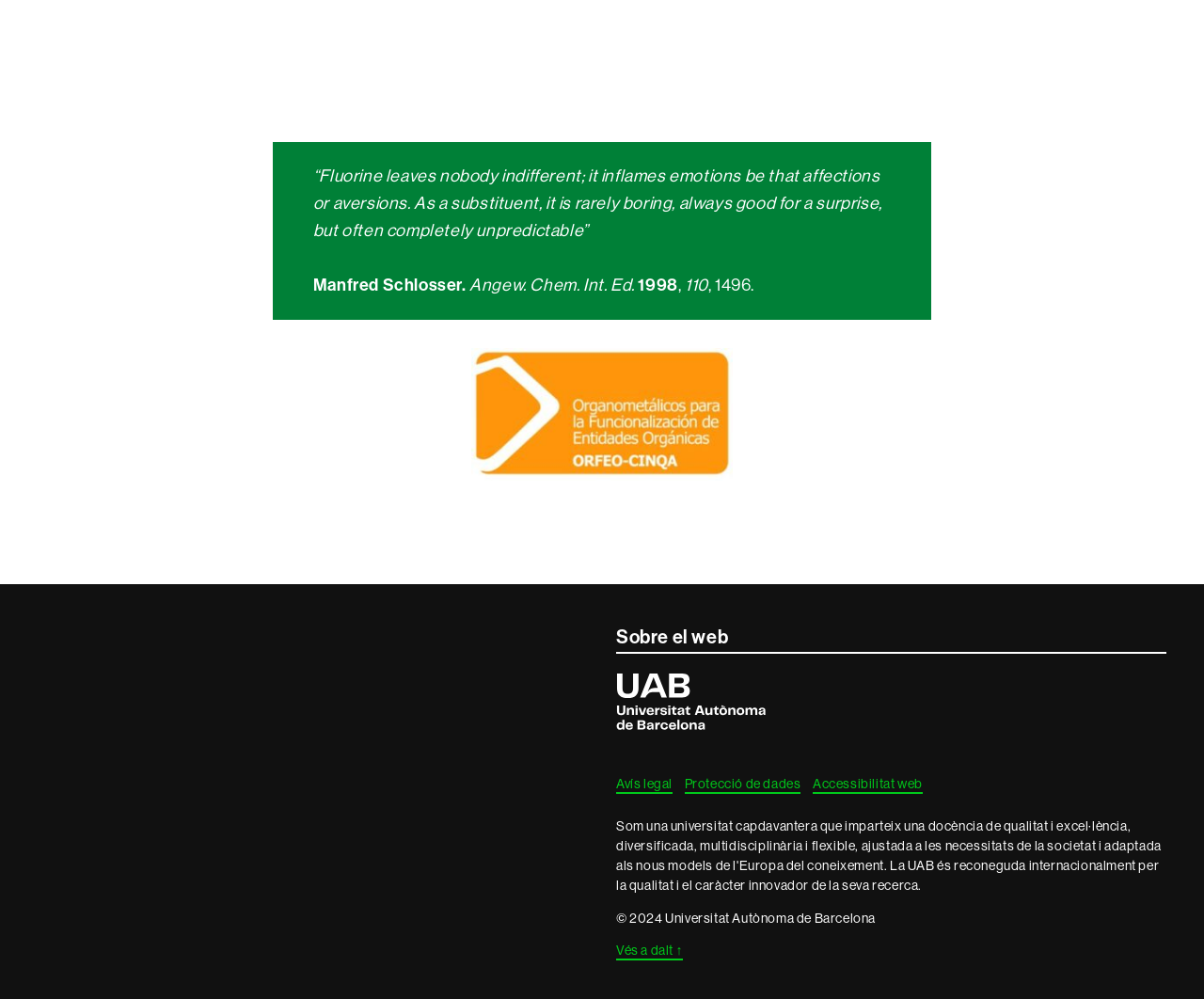Using details from the image, please answer the following question comprehensively:
Who said the quote about fluorine?

The quote about fluorine is attributed to Manfred Schlosser, as indicated by the text 'Manfred Schlosser.' following the quote.